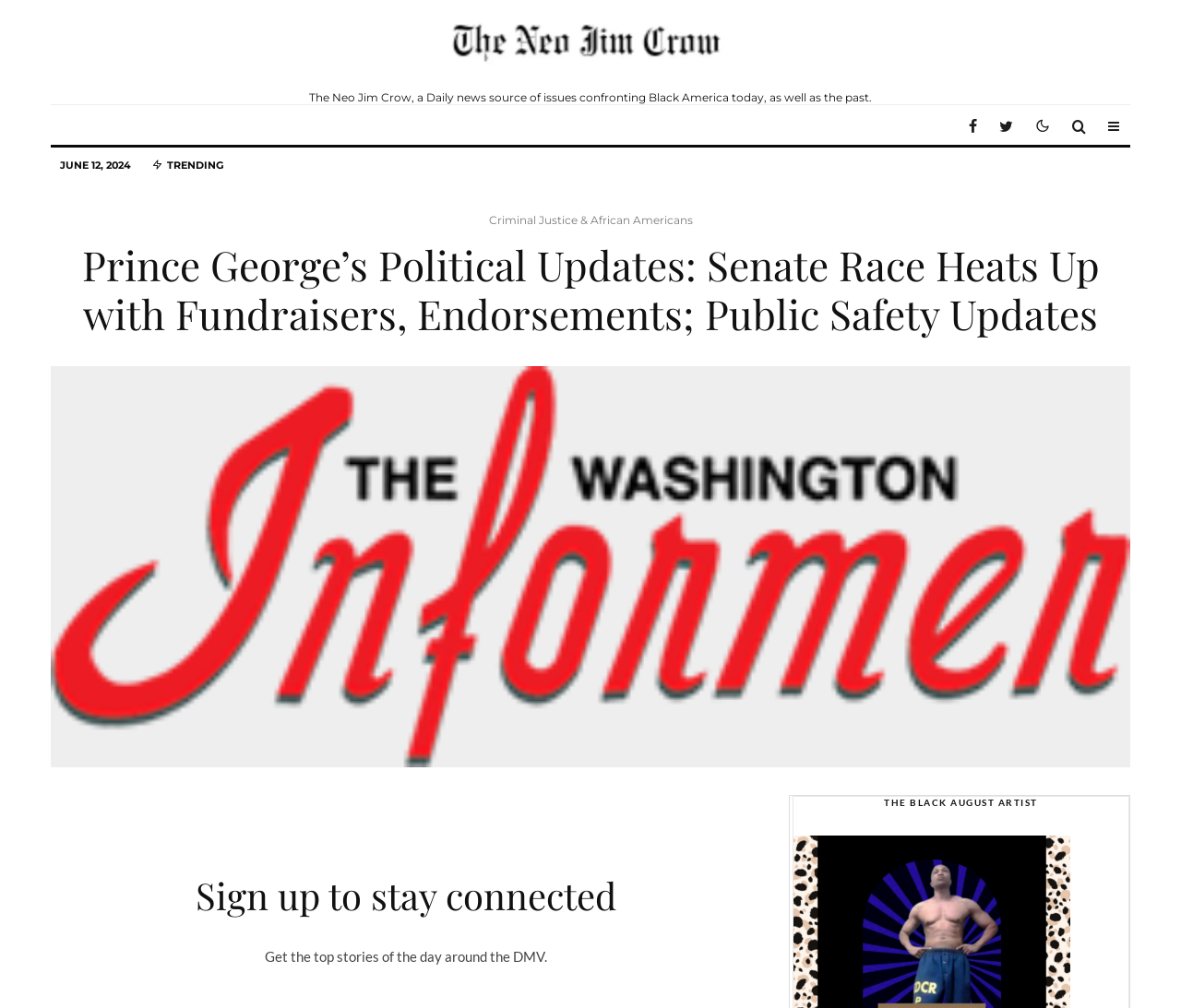Provide a one-word or short-phrase response to the question:
What is the topic of the trending section?

Criminal Justice & African Americans